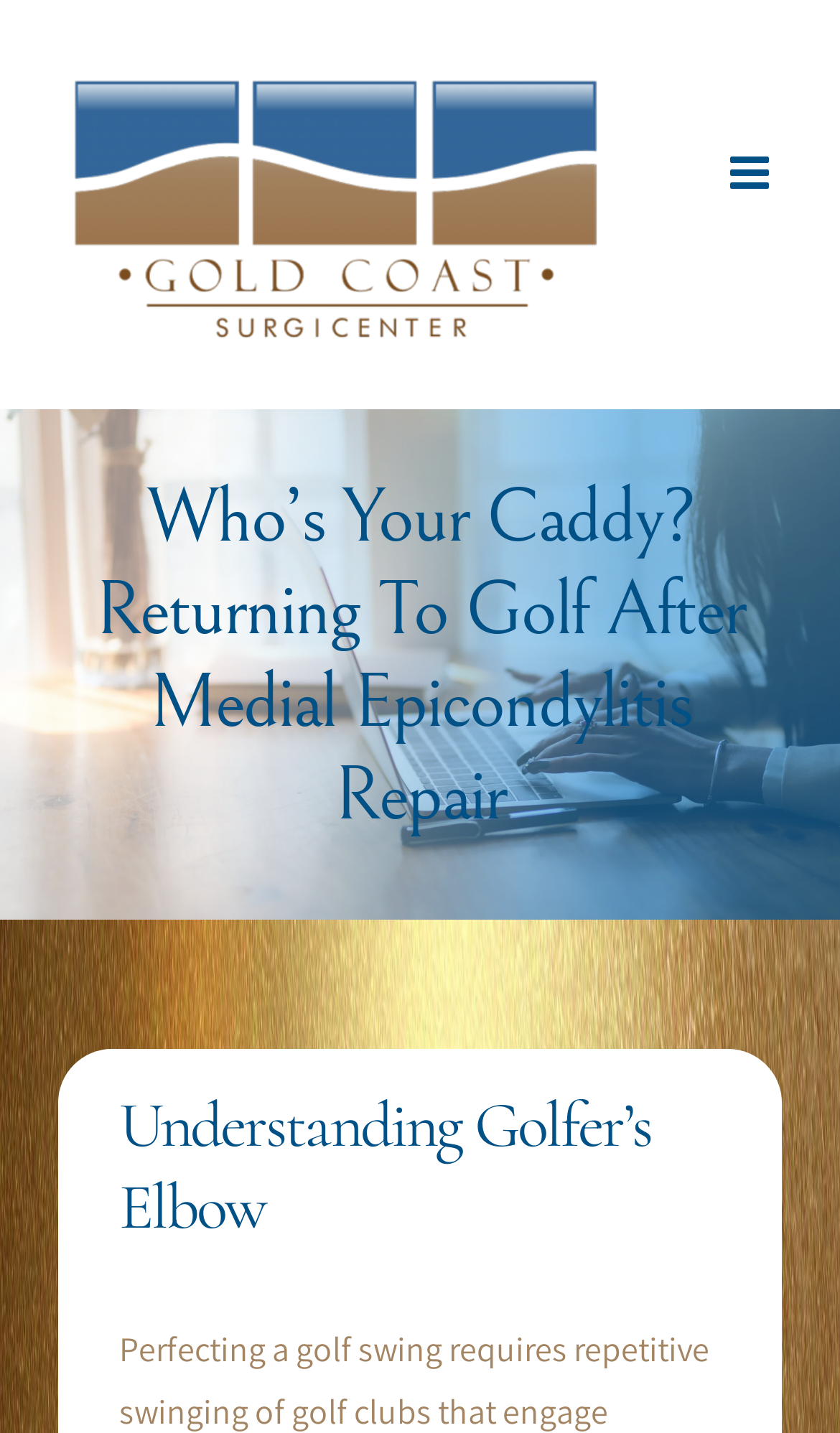Mark the bounding box of the element that matches the following description: "aria-label="Toggle mobile menu"".

[0.869, 0.105, 0.923, 0.137]